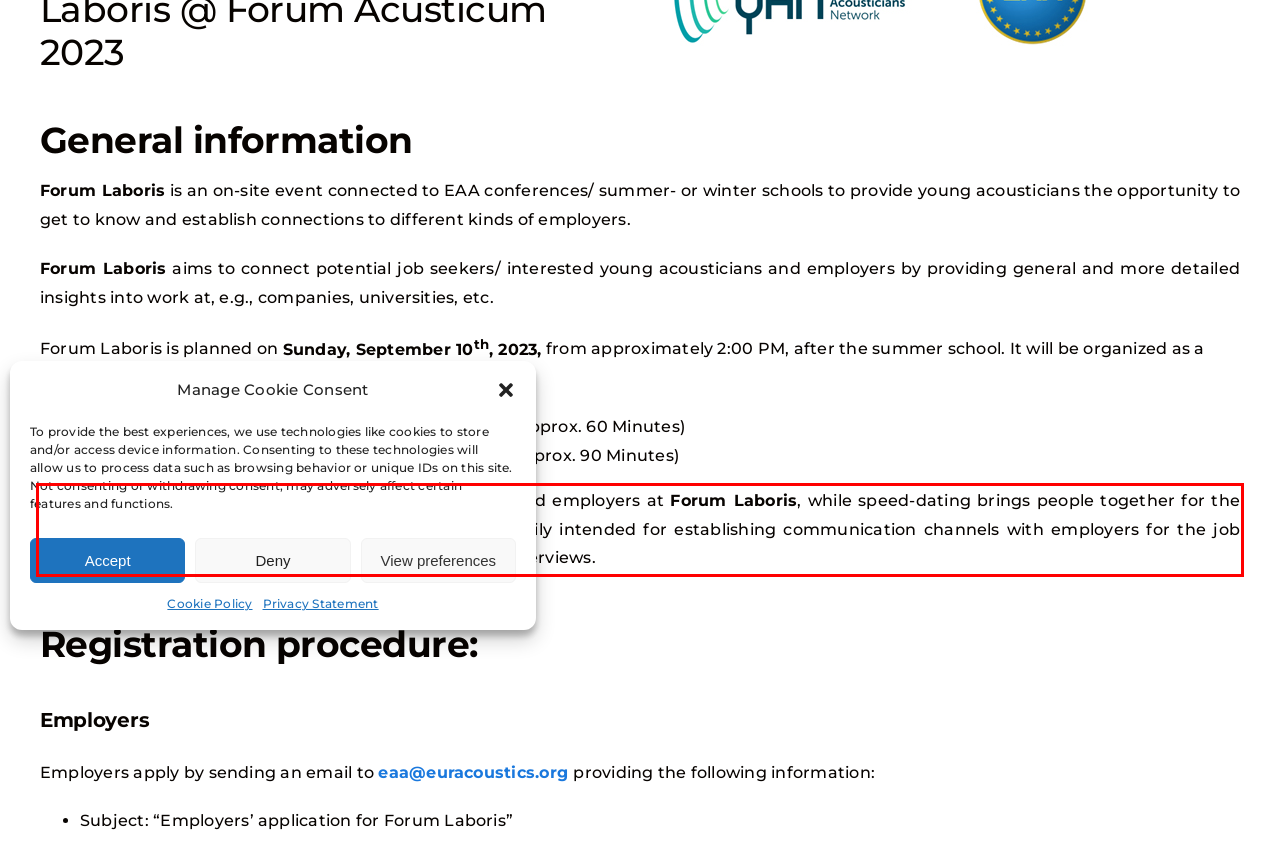Given a webpage screenshot, locate the red bounding box and extract the text content found inside it.

Introduction pitches allow a quick overview of represented employers at Forum Laboris, while speed-dating brings people together for the first step in networking. The speed-dating part is primarily intended for establishing communication channels with employers for the job application process and should not be mistaken for job interviews.